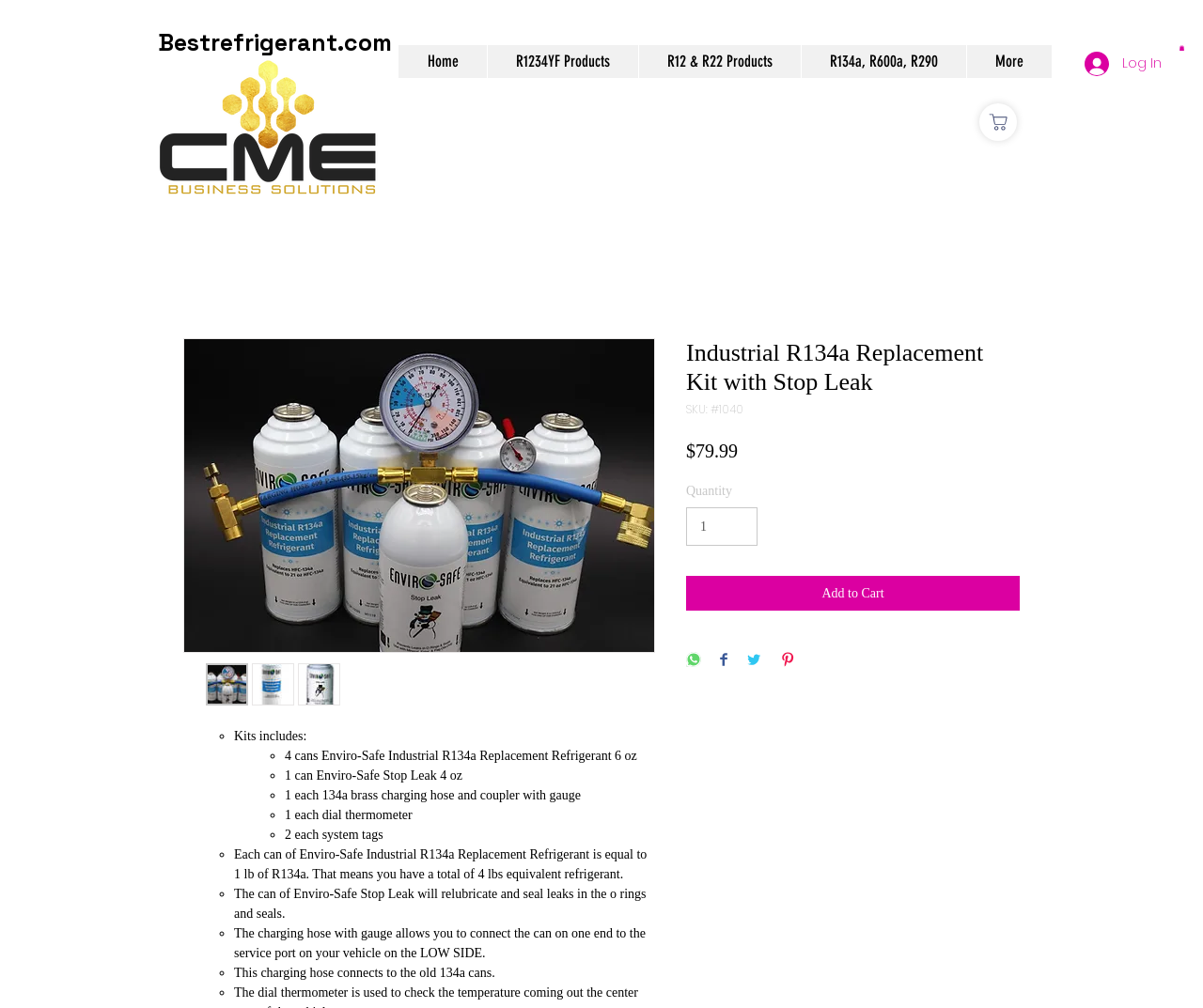What is the price of the Industrial R134a Replacement Kit?
Provide a detailed answer to the question using information from the image.

I found the answer by examining the static text element that displays the price of the product, which is located below the product name and SKU.